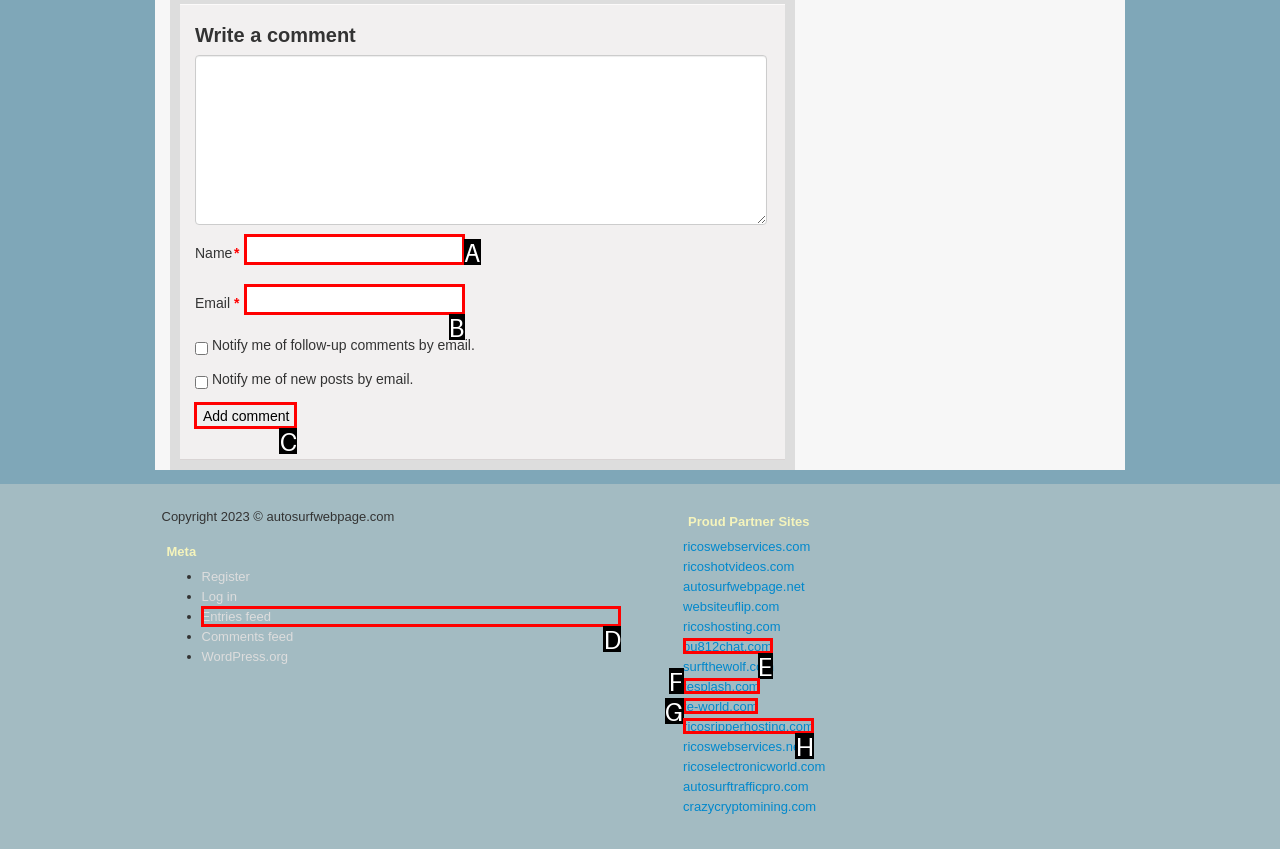Tell me which UI element to click to fulfill the given task: Add comment. Respond with the letter of the correct option directly.

C